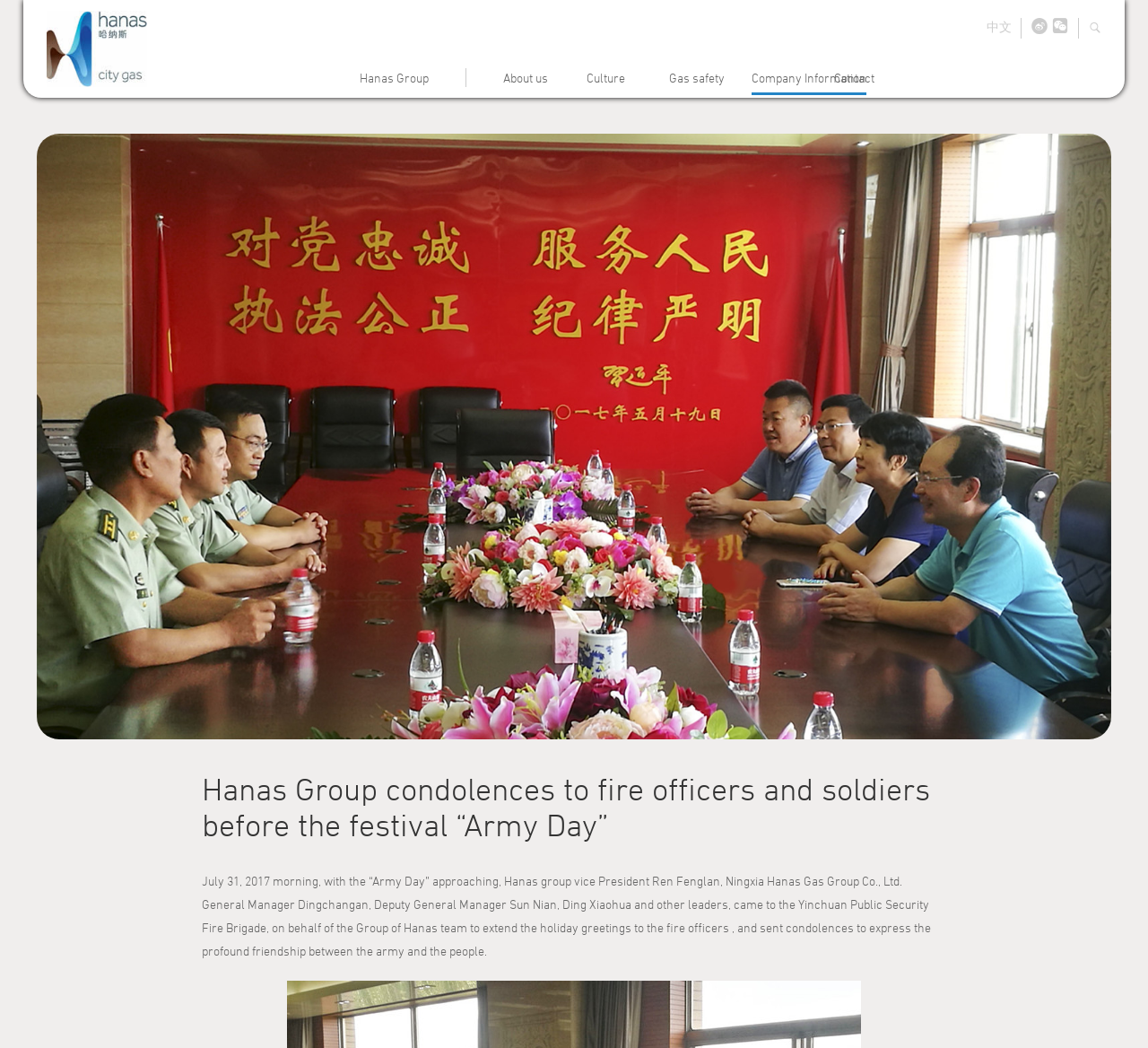Find and provide the bounding box coordinates for the UI element described with: "Company Information".

[0.655, 0.065, 0.755, 0.091]